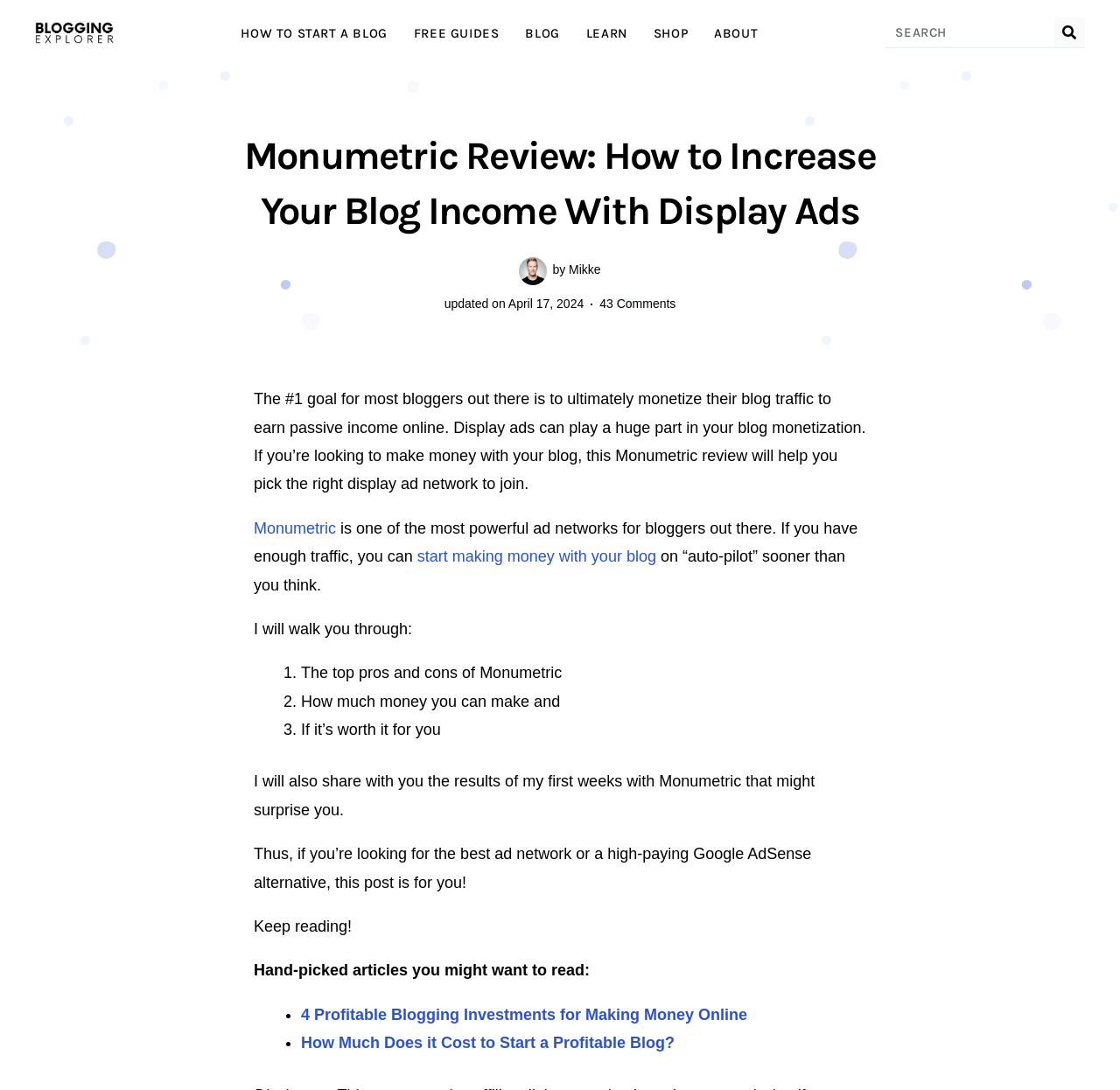Who is the author of the article?
Using the information from the image, provide a comprehensive answer to the question.

I determined the answer by looking at the text below the main heading, which mentions 'by Mikke', indicating that Mikke is the author of the article.